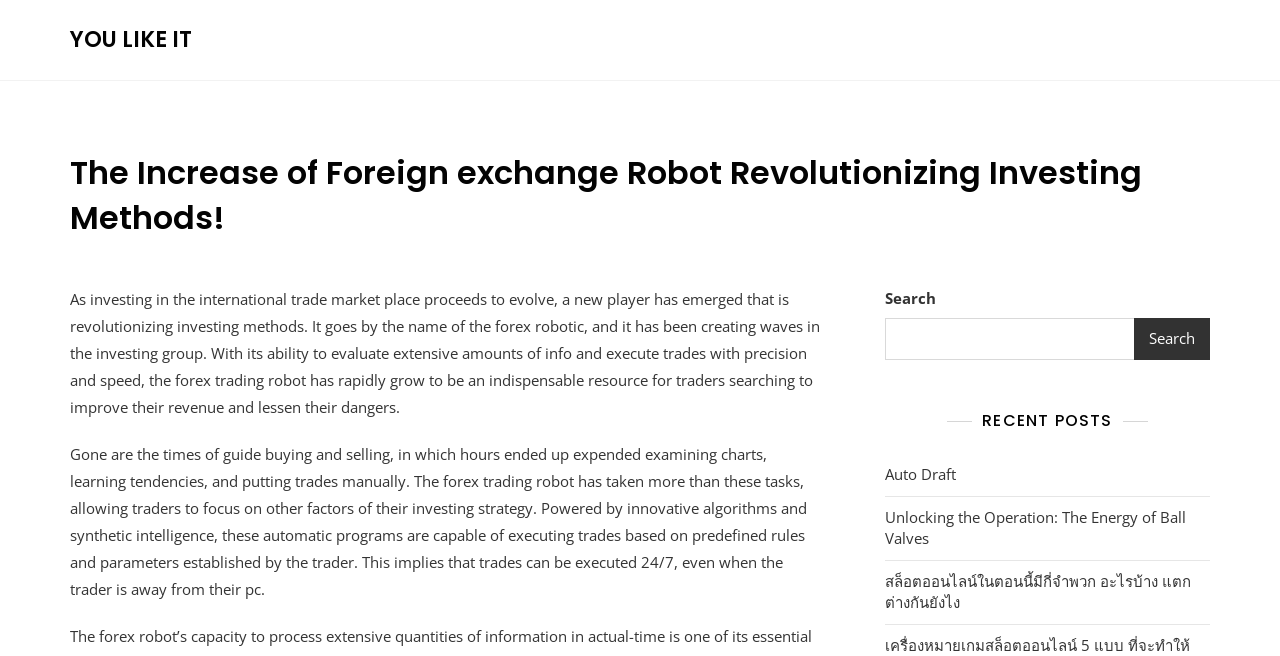What is the benefit of using a forex trading robot?
Answer the question with a detailed explanation, including all necessary information.

As stated in the static text elements, the forex trading robot has rapidly become an indispensable resource for traders searching to improve their revenue and lessen their risks.